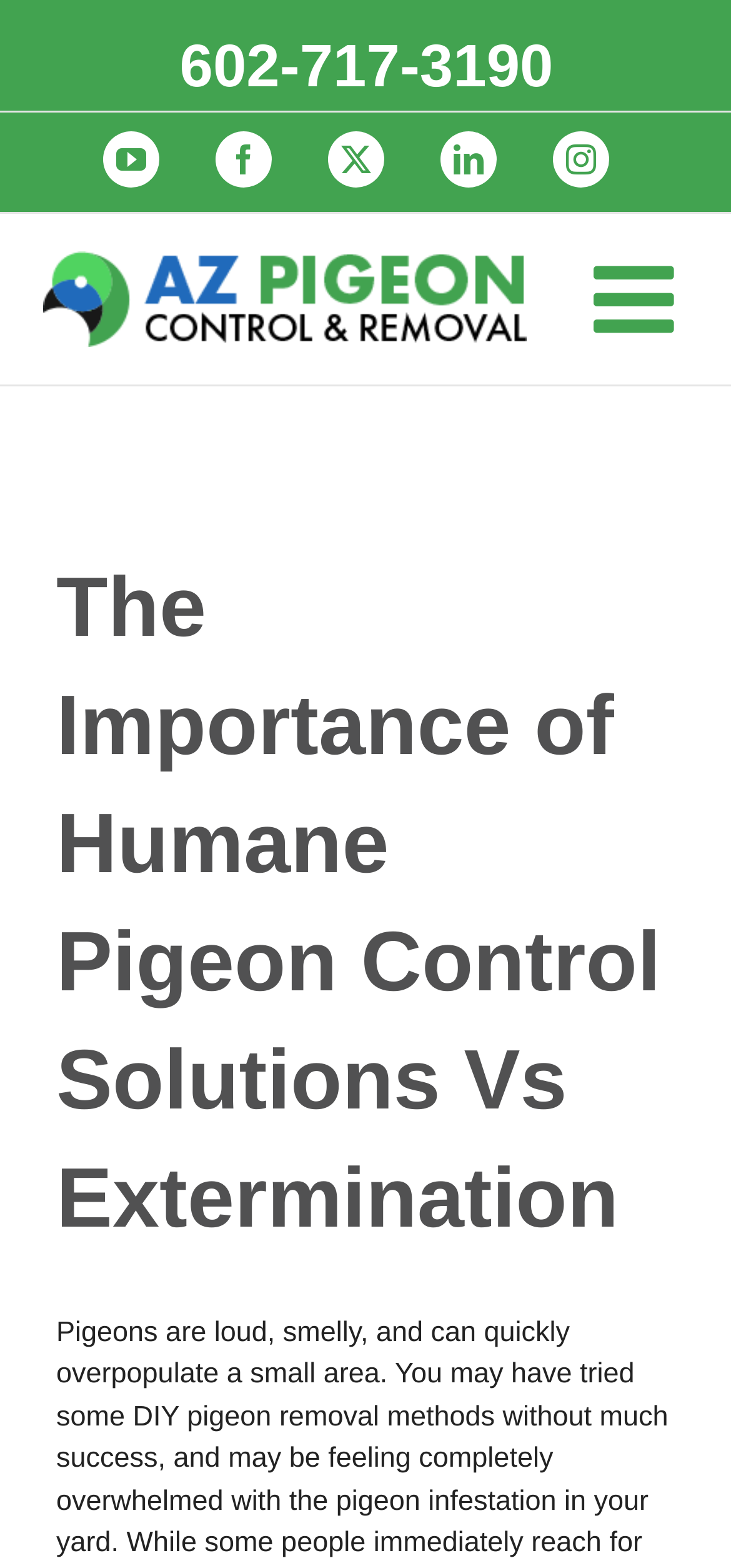Is the mobile menu expanded?
Please provide a single word or phrase as the answer based on the screenshot.

No